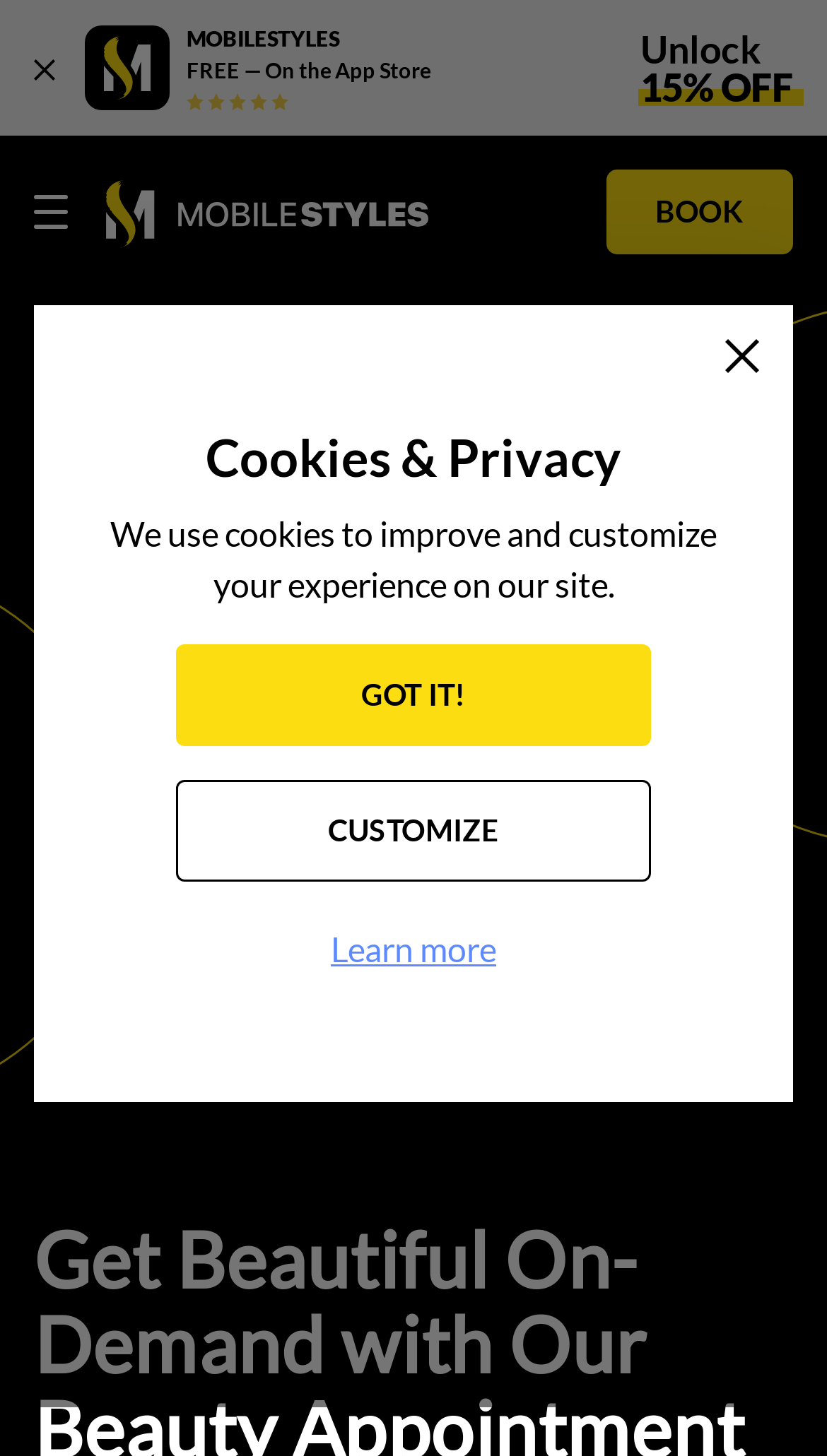Please identify the coordinates of the bounding box that should be clicked to fulfill this instruction: "Book a service".

[0.733, 0.116, 0.959, 0.175]